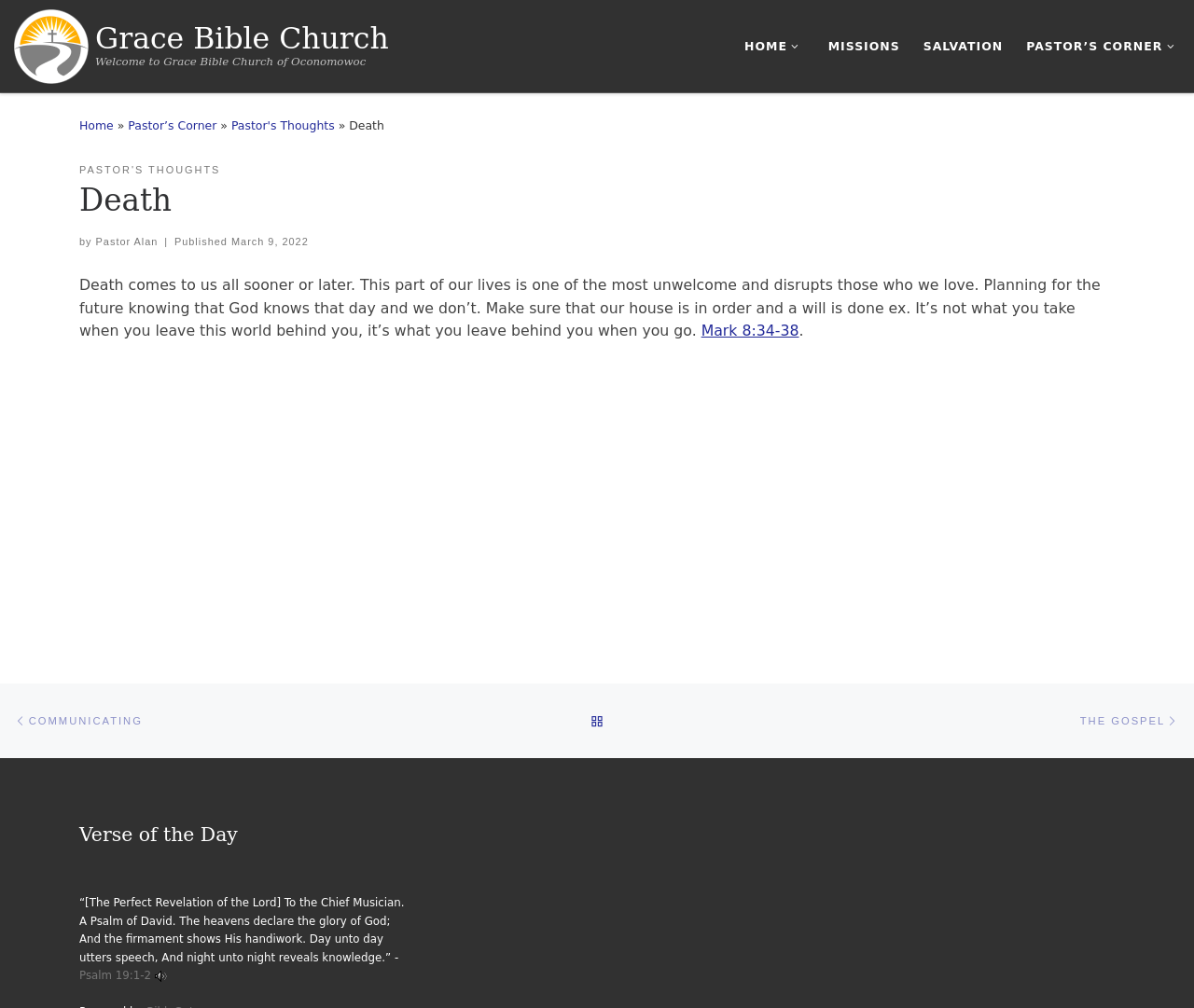Locate the bounding box coordinates of the area that needs to be clicked to fulfill the following instruction: "View previous post". The coordinates should be in the format of four float numbers between 0 and 1, namely [left, top, right, bottom].

[0.012, 0.693, 0.119, 0.737]